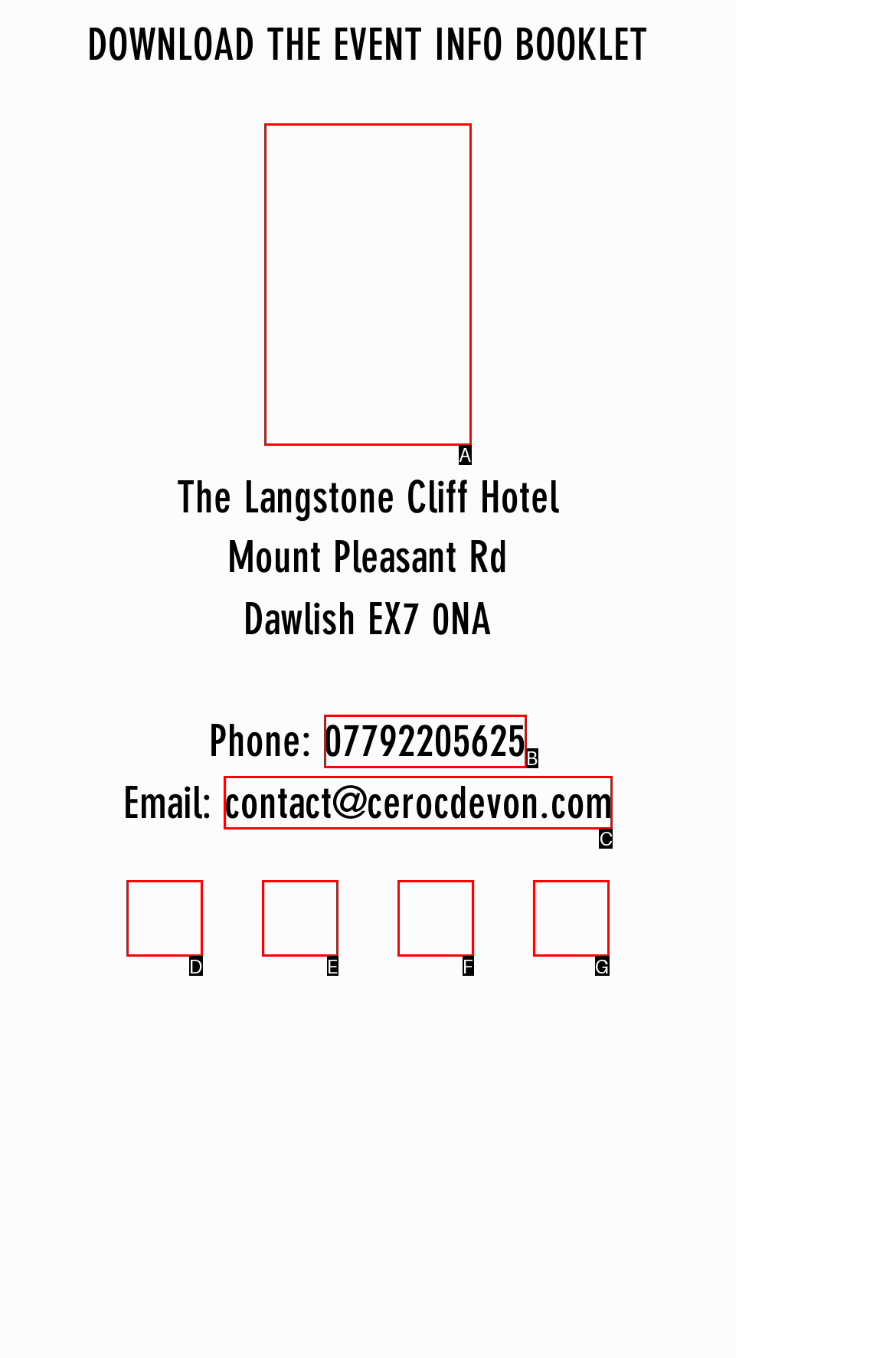Choose the option that matches the following description: 07792205625
Answer with the letter of the correct option.

B